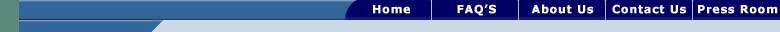Please provide a comprehensive response to the question below by analyzing the image: 
What is the purpose of the navigation bar?

The navigation bar is integral for user access to essential information related to vacation rentals, ensuring a user-friendly experience, which means its purpose is to provide users with easy access to important information about vacation rentals.